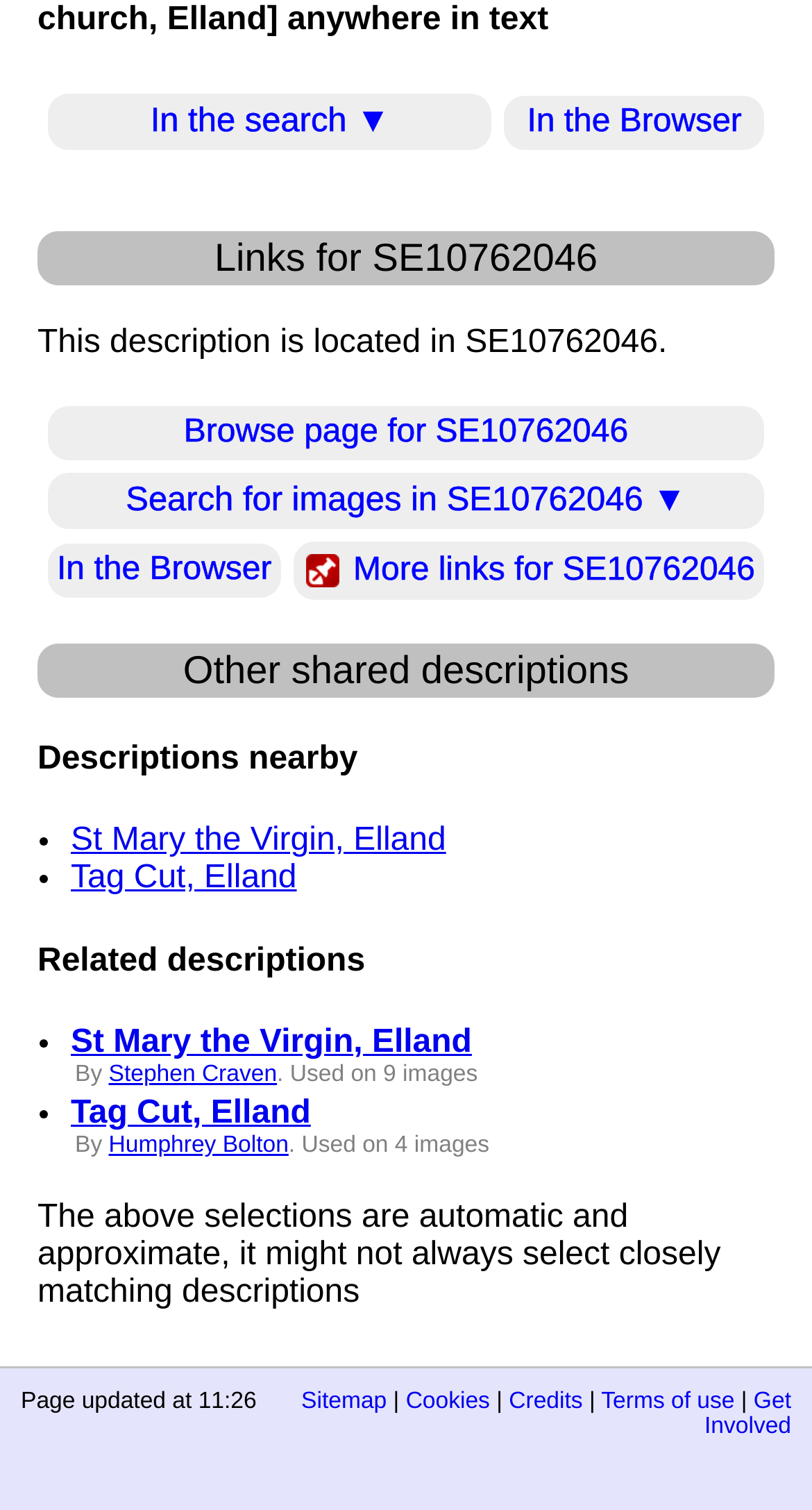Given the content of the image, can you provide a detailed answer to the question?
What is the purpose of the button 'In the search ▼'?

The answer can be inferred from the button's text 'In the search ▼', which suggests that it is used for searching purposes.